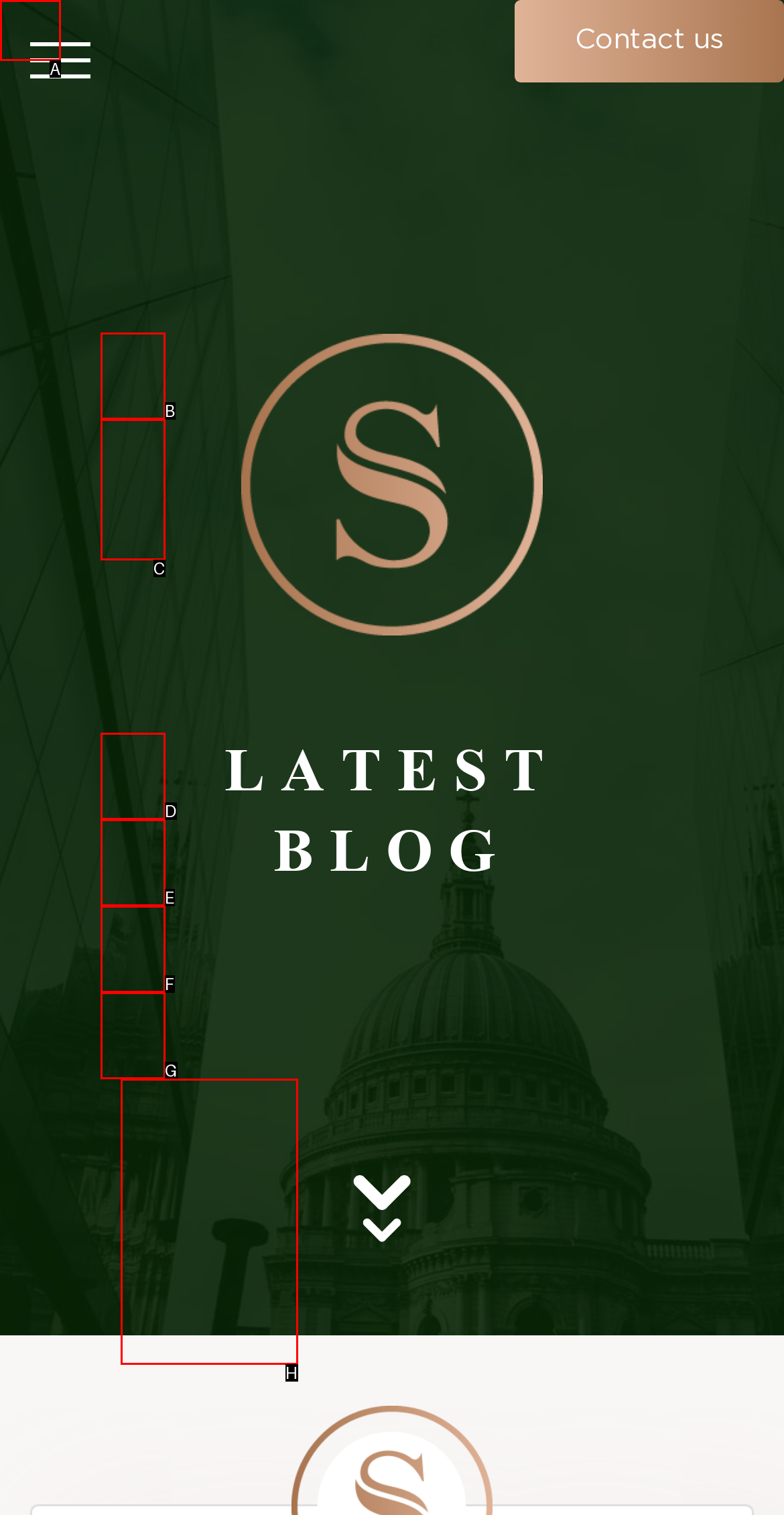Tell me which option best matches the description: Call Now: 888-548-6701
Answer with the option's letter from the given choices directly.

H